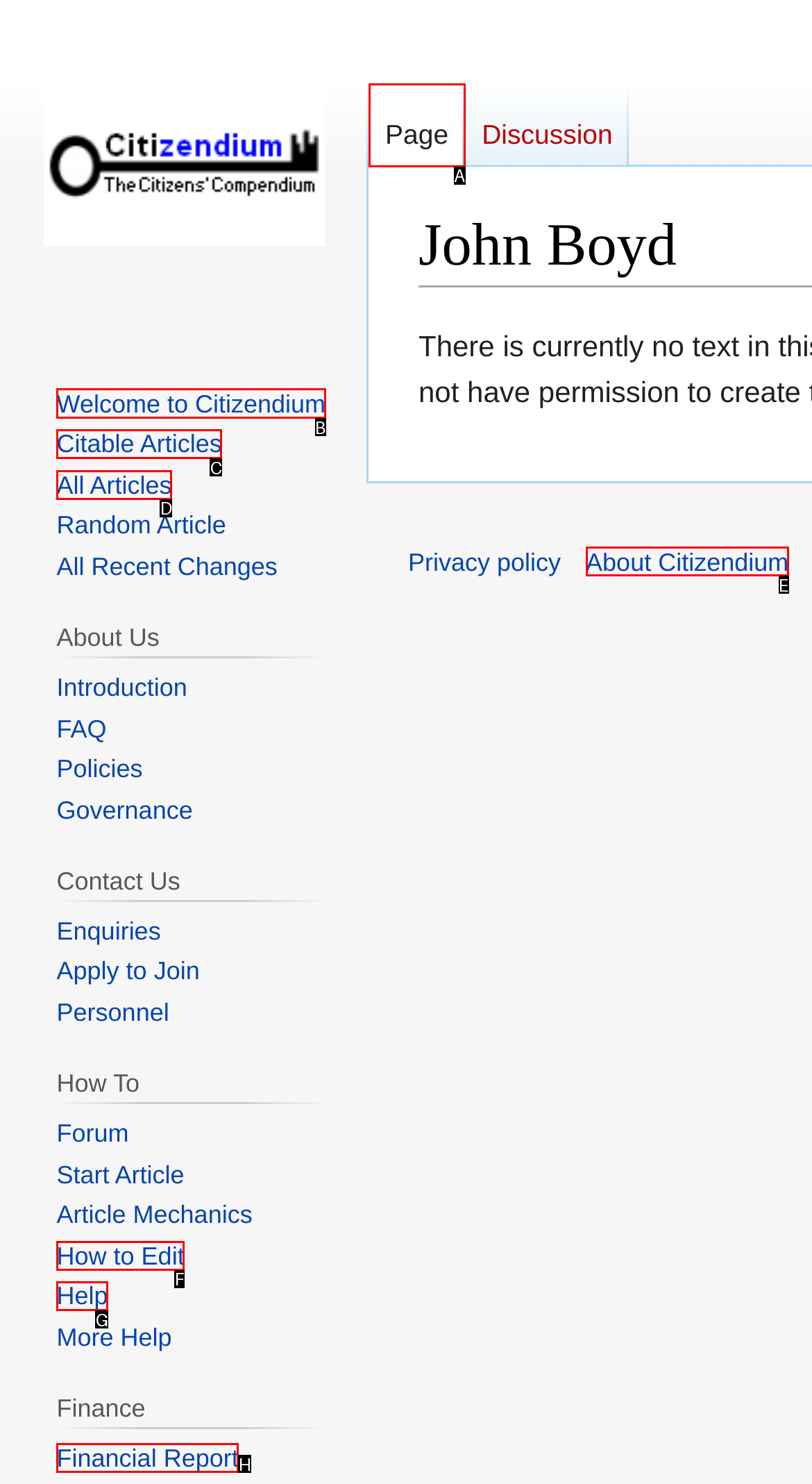Pick the right letter to click to achieve the task: Read Welcome to Citizendium
Answer with the letter of the correct option directly.

B